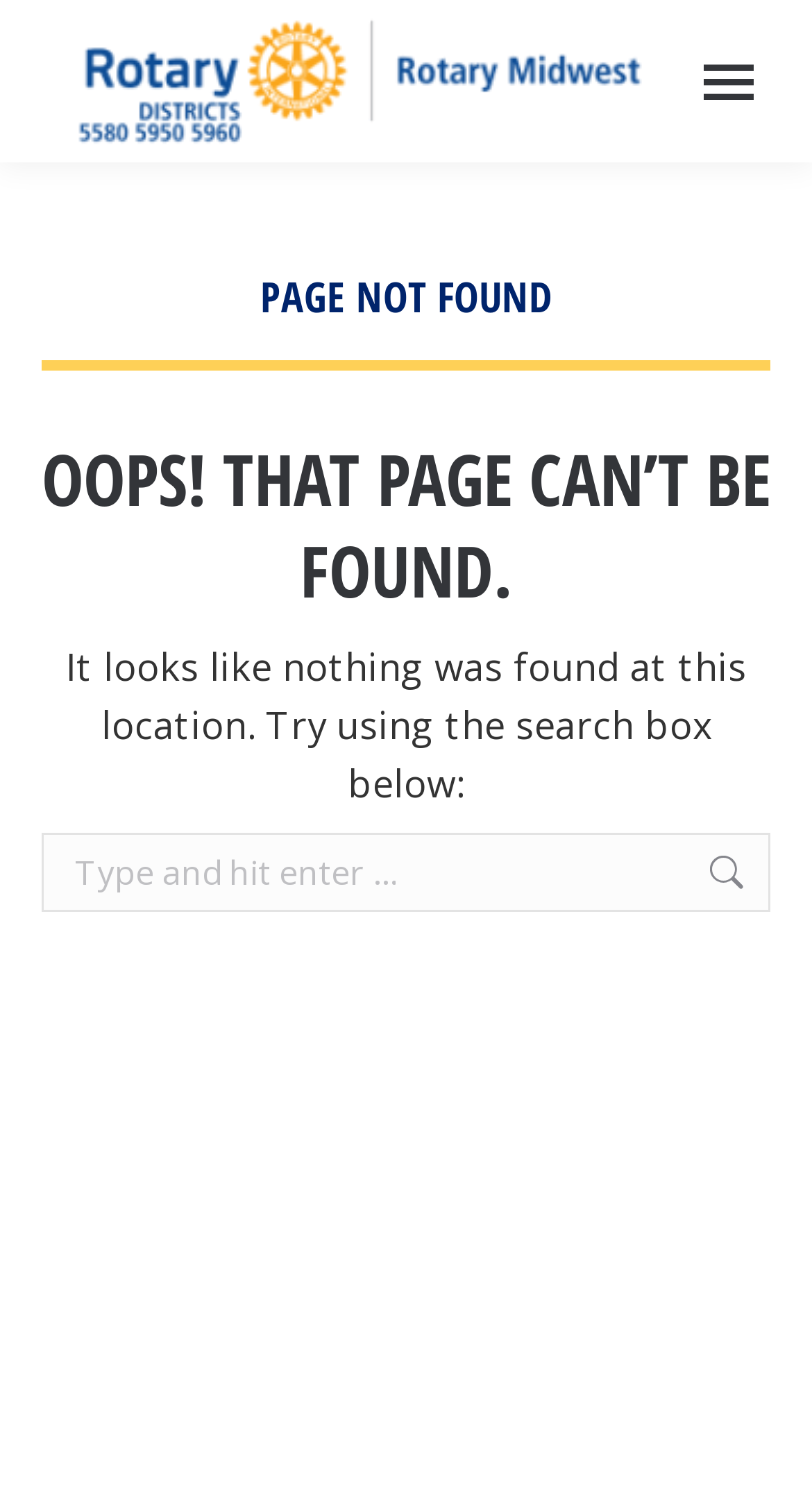Identify and provide the title of the webpage.

PAGE NOT FOUND